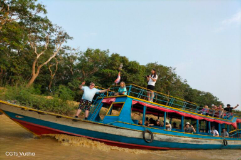Respond to the question below with a single word or phrase: What is the boat ride possibly related to?

Bicycle tour